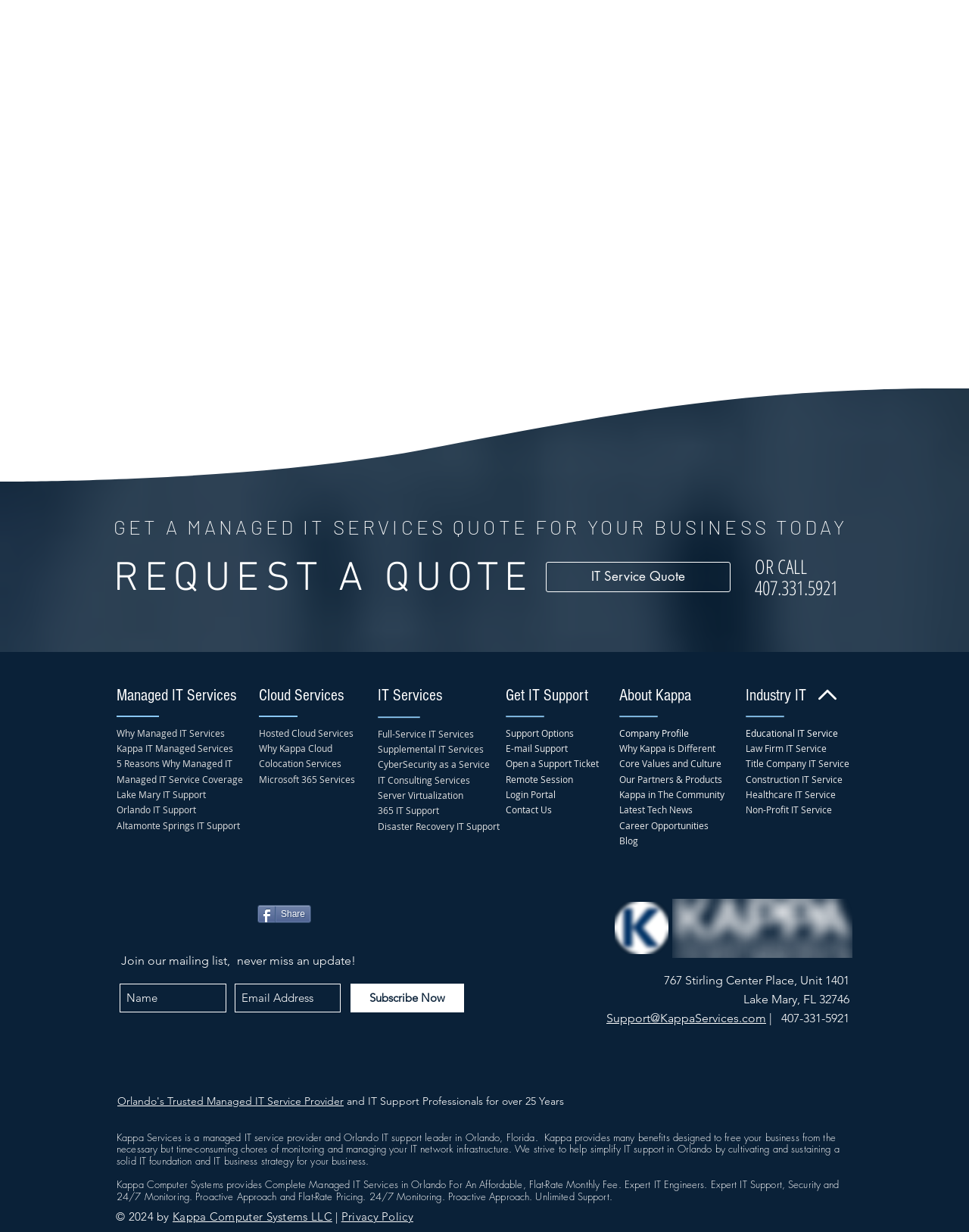What is the purpose of the 'Support Options' link?
Based on the image, answer the question with as much detail as possible.

The 'Support Options' link is likely to provide options for users to get IT support, such as email support, opening a support ticket, or remote session login. This link is listed under the heading 'Get IT Support'.